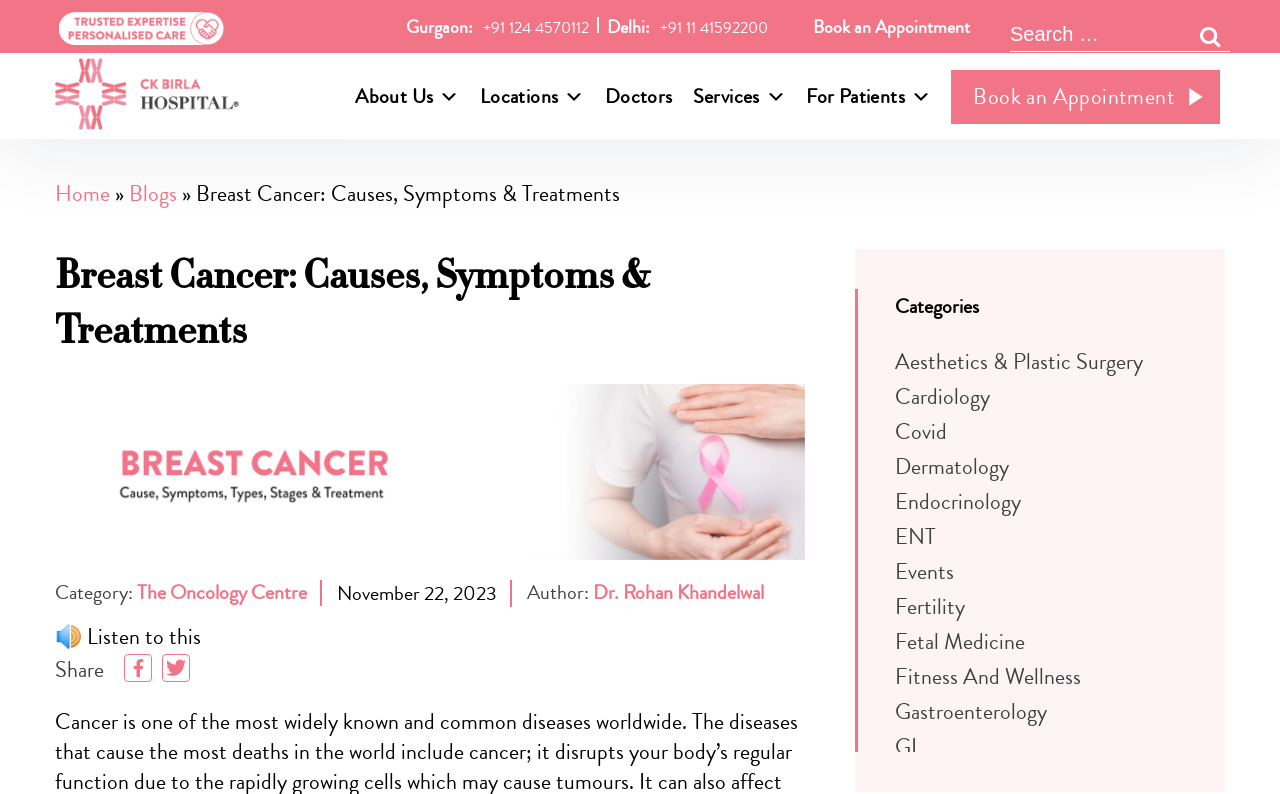What is the name of the hospital?
Based on the image, give a one-word or short phrase answer.

CK Birla Hospital